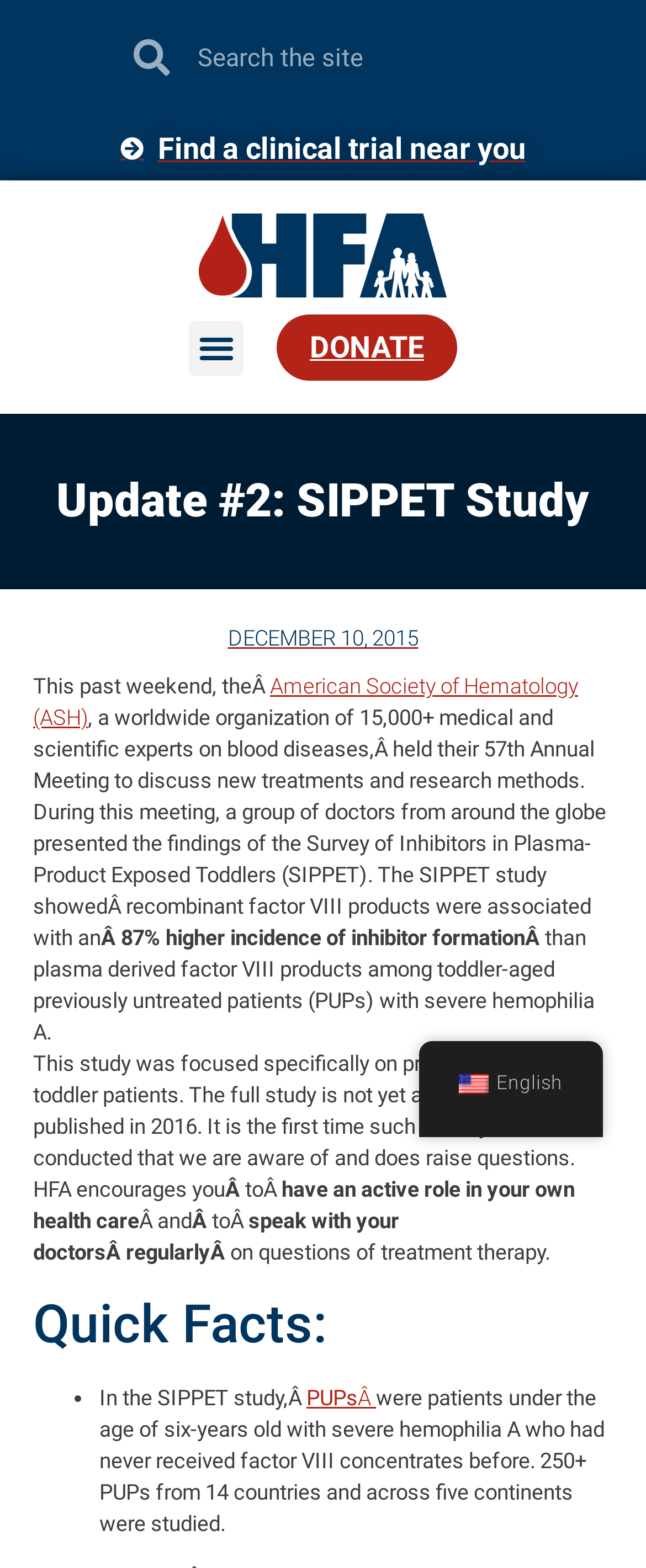Identify the bounding box coordinates of the specific part of the webpage to click to complete this instruction: "Find a clinical trial near you".

[0.187, 0.084, 0.813, 0.105]